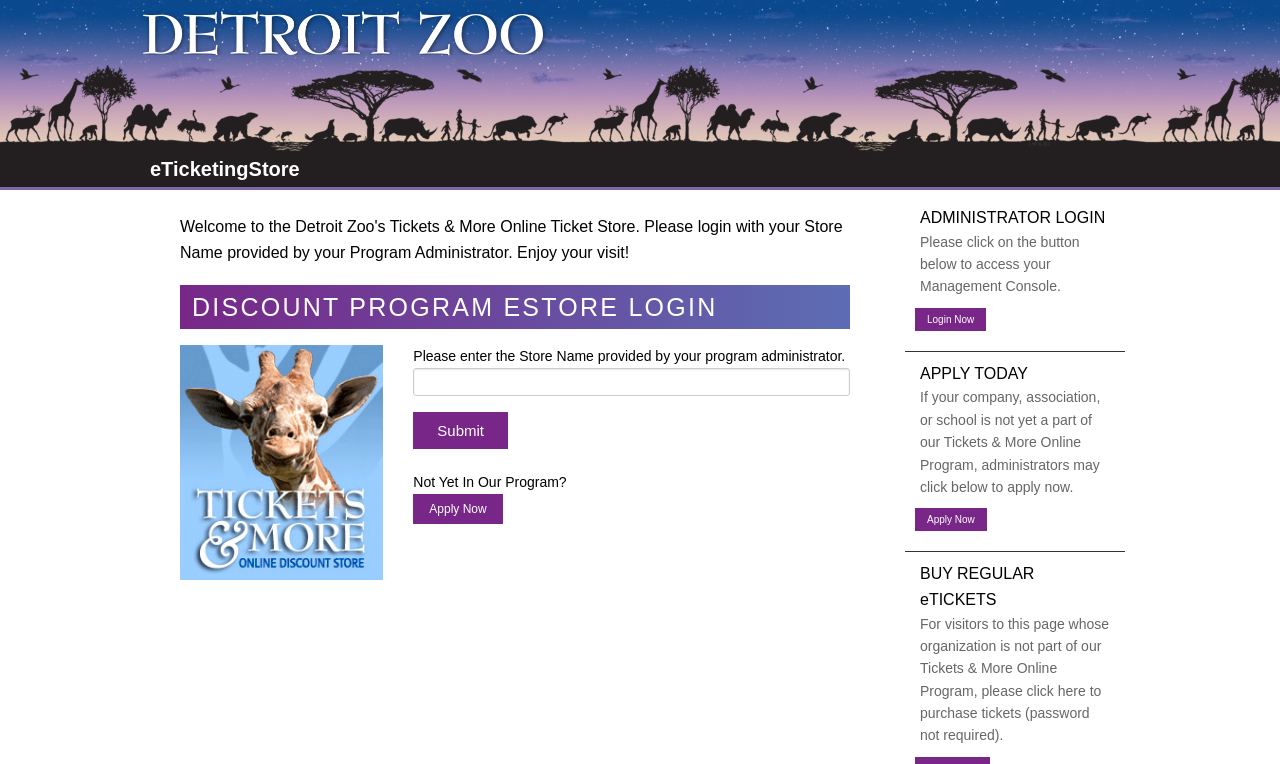What is the purpose of the eTicketingStore?
Refer to the image and answer the question using a single word or phrase.

To purchase tickets